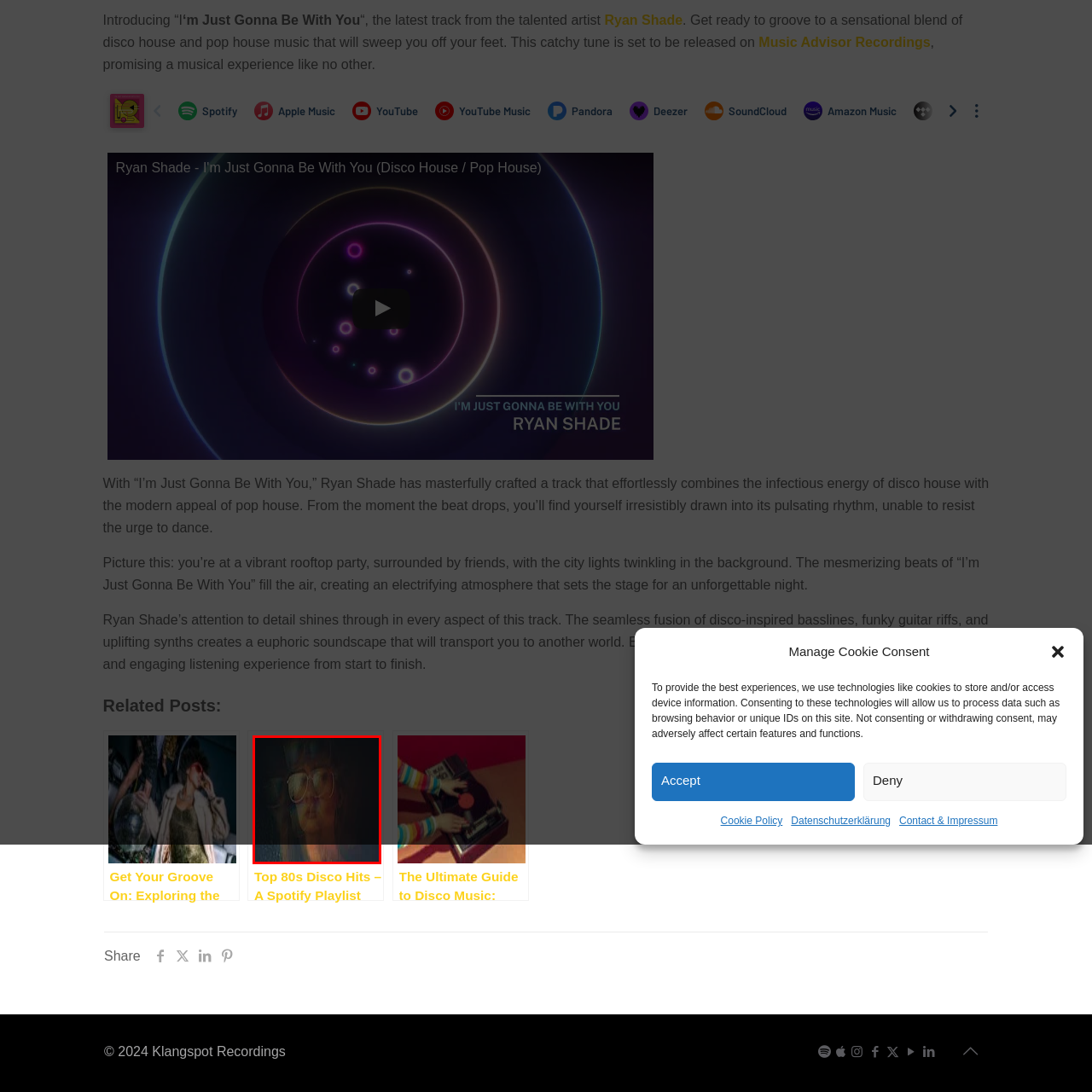Explain in detail what is happening in the image enclosed by the red border.

The image features a mysterious and artistic portrait of a figure with a slightly blurred overlay, creating a dreamy effect. The individual is depicted with large glasses that reflect light, contributing to the enigmatic ambiance. The background is dark, enhancing the focus on the person's face while evoking a sense of intrigue. This visual could resonate well with themes of music and nightlife, potentially representing the energy and atmosphere described in connection to the latest track "I’m Just Gonna Be With You" by Ryan Shade, which blends disco and pop house music.